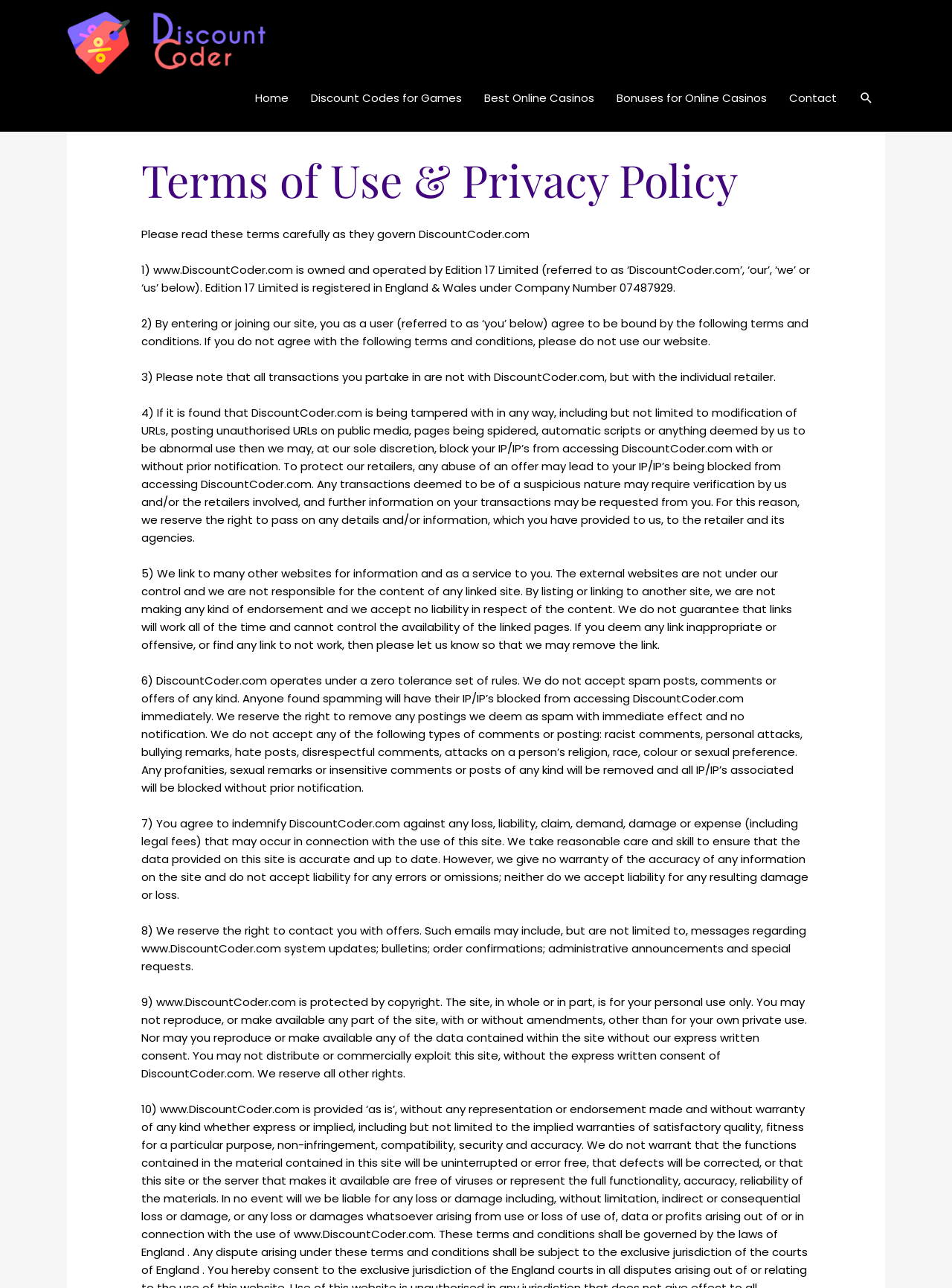Write a detailed summary of the webpage.

The webpage is titled "Terms of Use & Privacy Policy" and is related to Game Discount Codes & Deals. At the top-left corner, there is a link and an image with the same title. Below this, there is a navigation section labeled "Site Navigation" that spans across the top of the page, containing links to "Home", "Discount Codes for Games", "Best Online Casinos", "Bonuses for Online Casinos", and "Contact". On the top-right corner, there is a search icon link.

The main content of the page is divided into sections, each with a heading "Terms of Use & Privacy Policy". The first section explains that the user agrees to be bound by the terms and conditions of the website. The following sections, numbered from 1 to 9, outline specific terms and conditions, including the ownership and operation of the website, user agreements, transaction policies, and rules for using the website. These sections are presented as blocks of text, with no images or other multimedia elements.

The text is dense and formal, suggesting that the webpage is intended for users who need to understand the legal terms and conditions of using the website. The overall layout is simple and easy to follow, with clear headings and concise text.